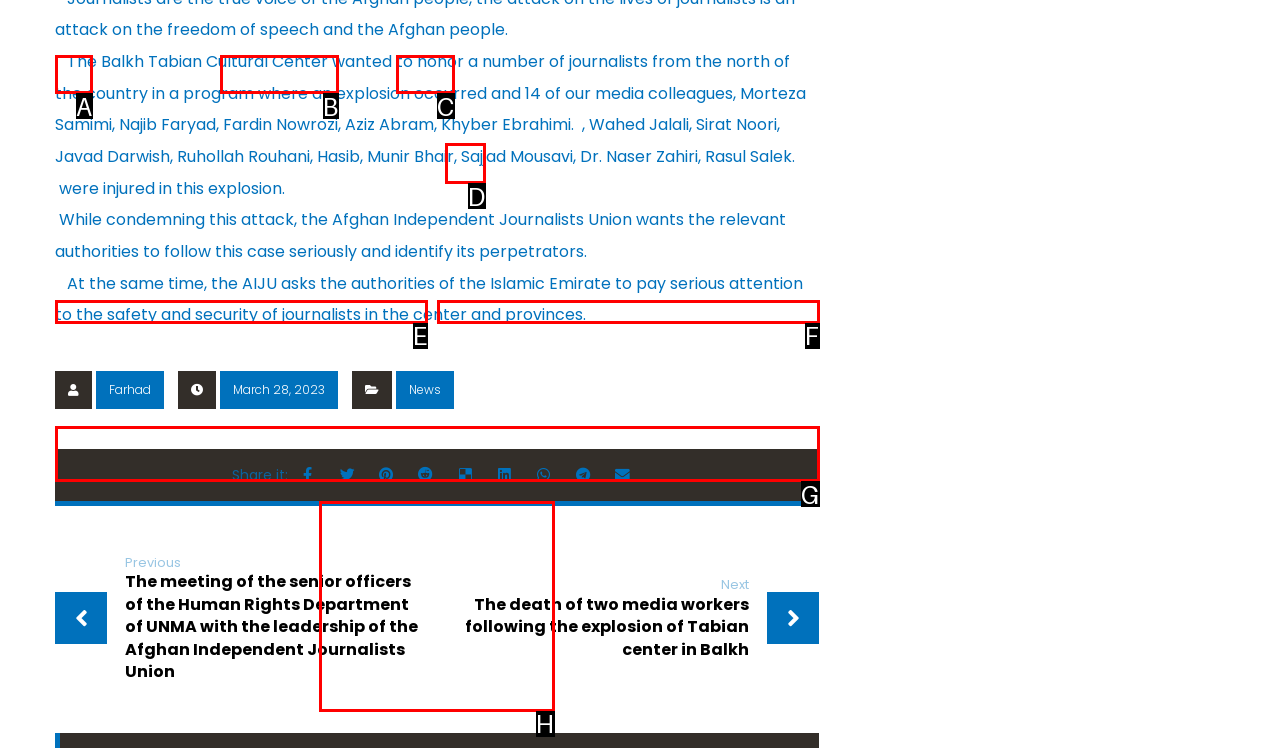For the given instruction: Explore related posts, determine which boxed UI element should be clicked. Answer with the letter of the corresponding option directly.

G